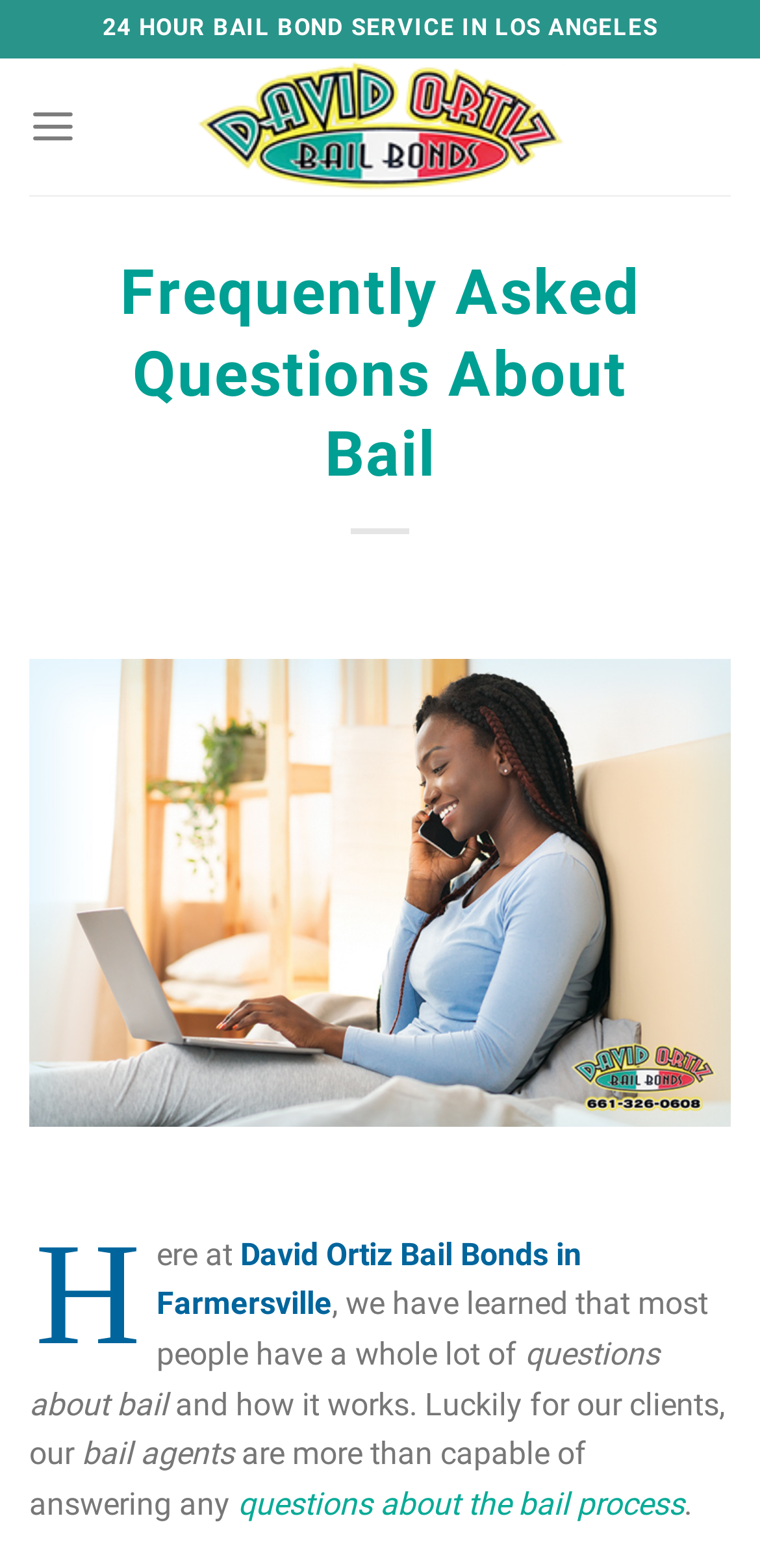Find and provide the bounding box coordinates for the UI element described with: "questions about the bail process".

[0.313, 0.947, 0.9, 0.971]